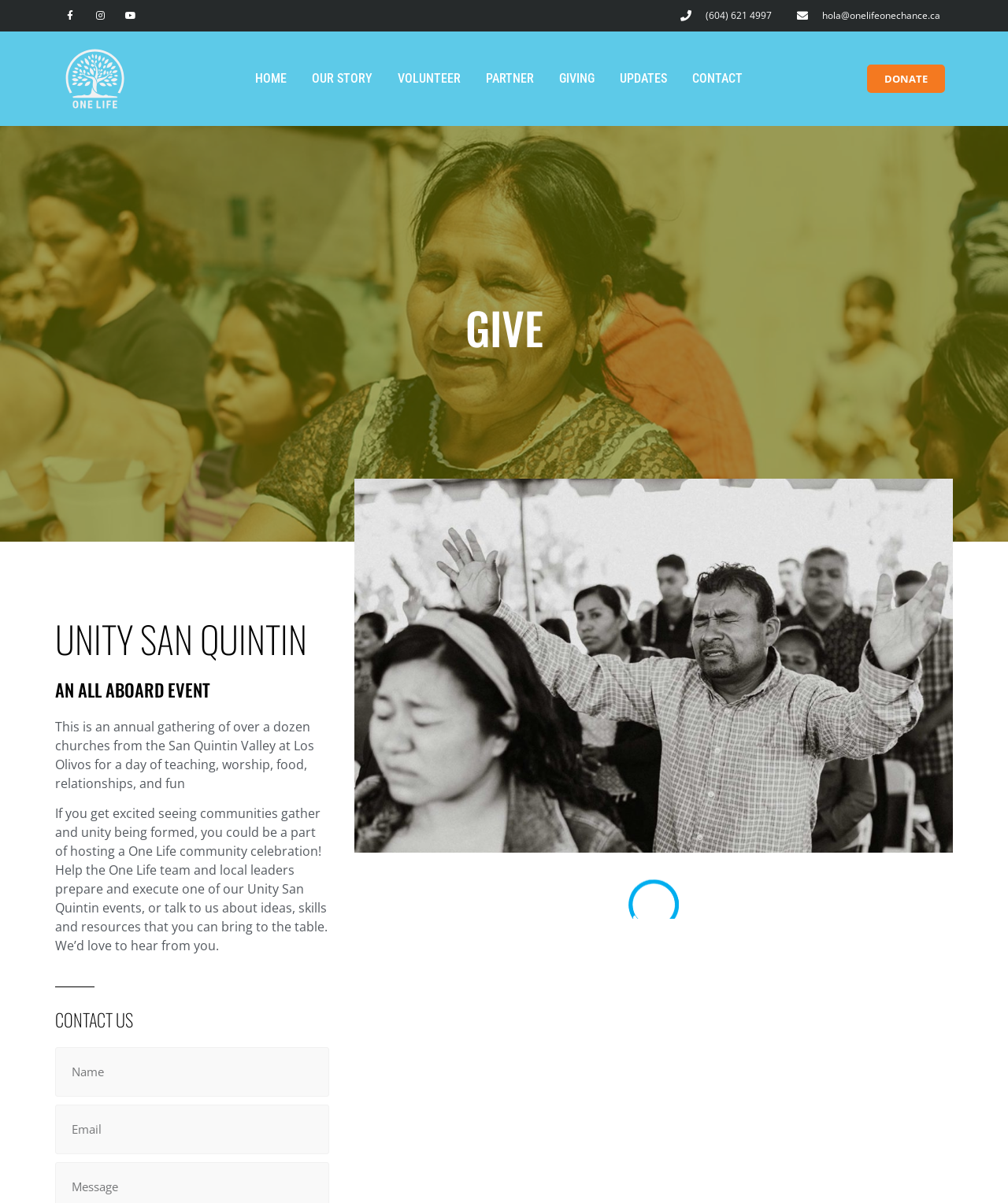Provide the bounding box for the UI element matching this description: "hola@onelifeonechance.ca".

[0.788, 0.007, 0.933, 0.019]